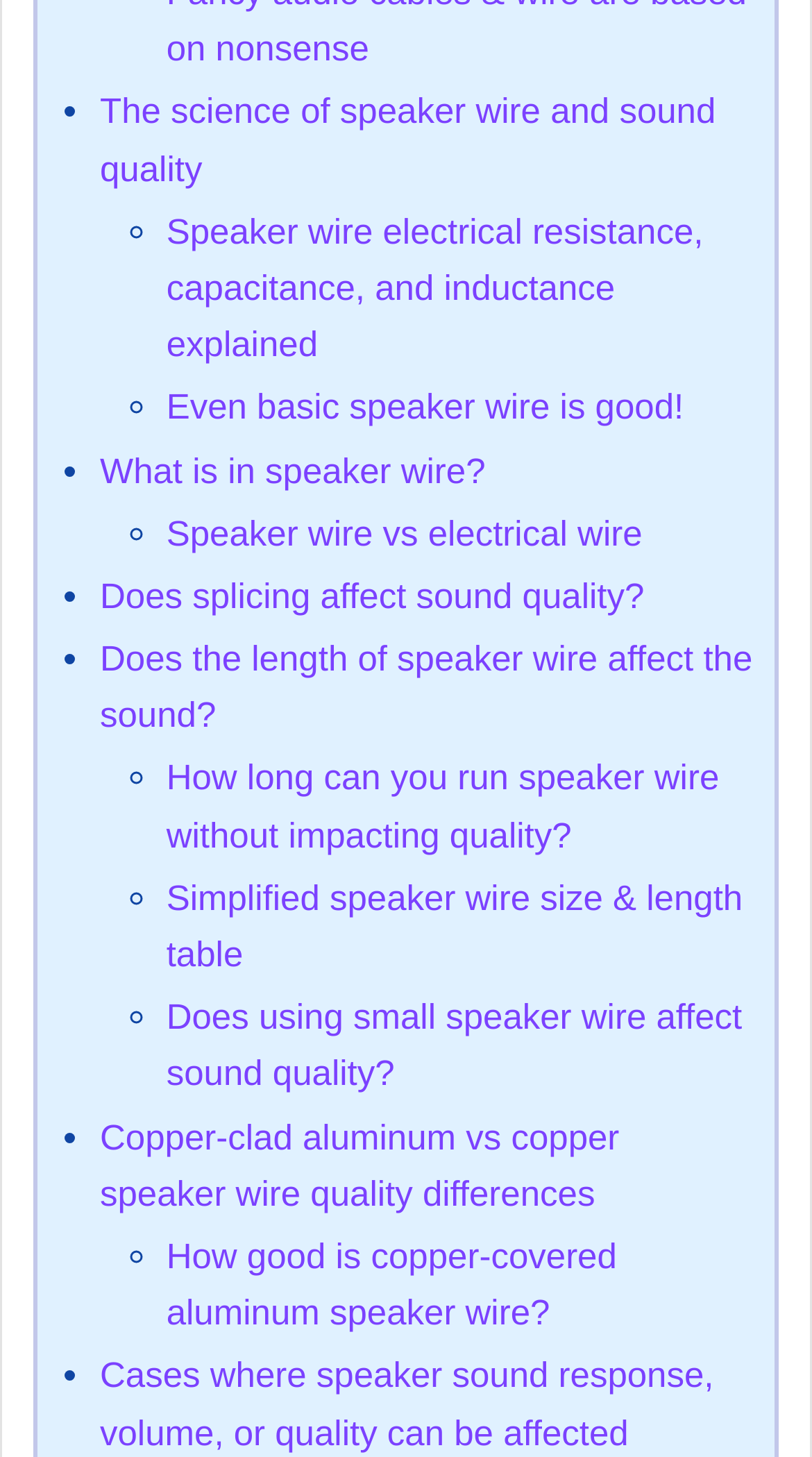Find the bounding box coordinates of the clickable area required to complete the following action: "Check how long can you run speaker wire without impacting quality".

[0.205, 0.521, 0.886, 0.587]